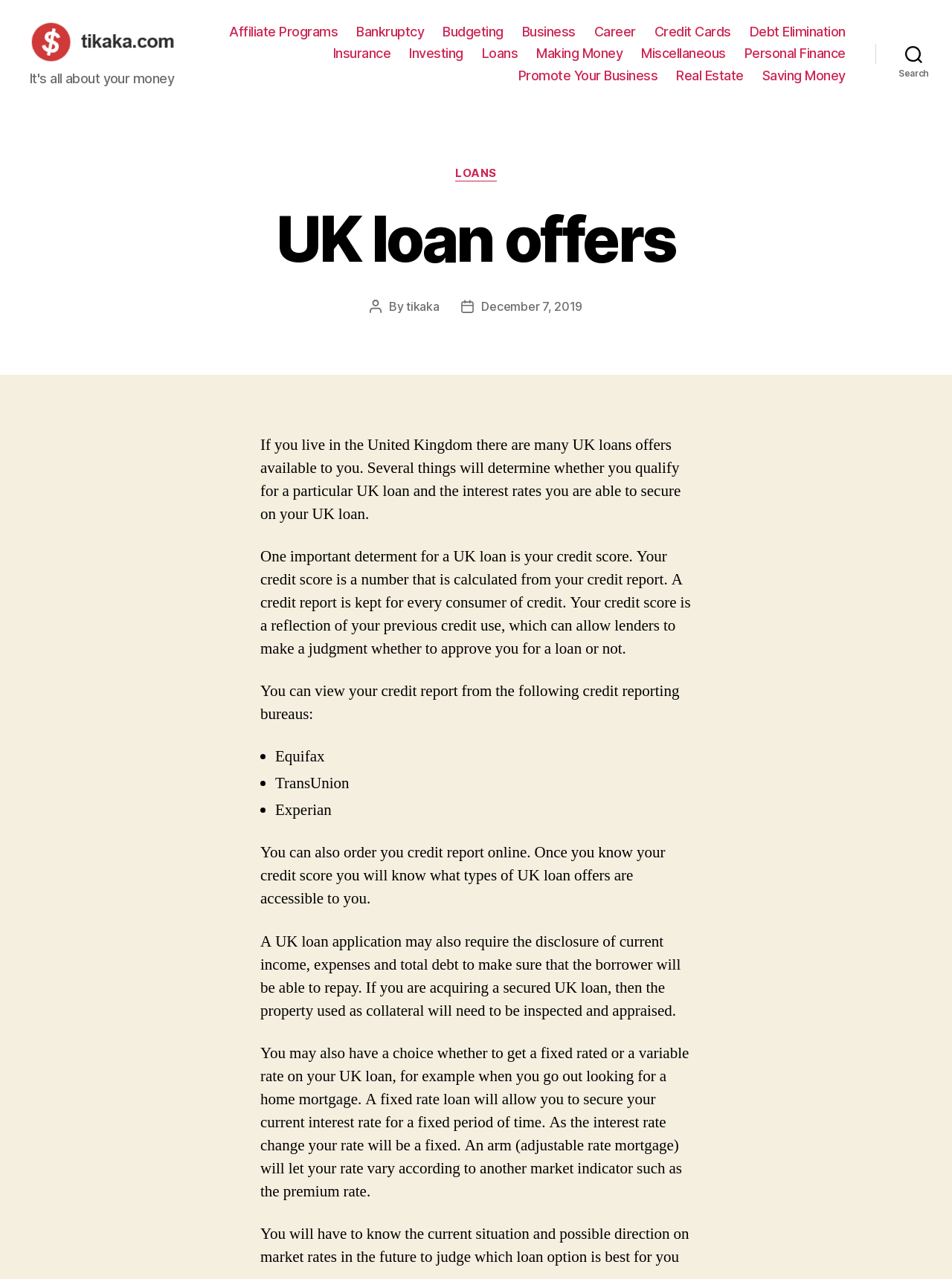What is the main heading displayed on the webpage? Please provide the text.

UK loan offers